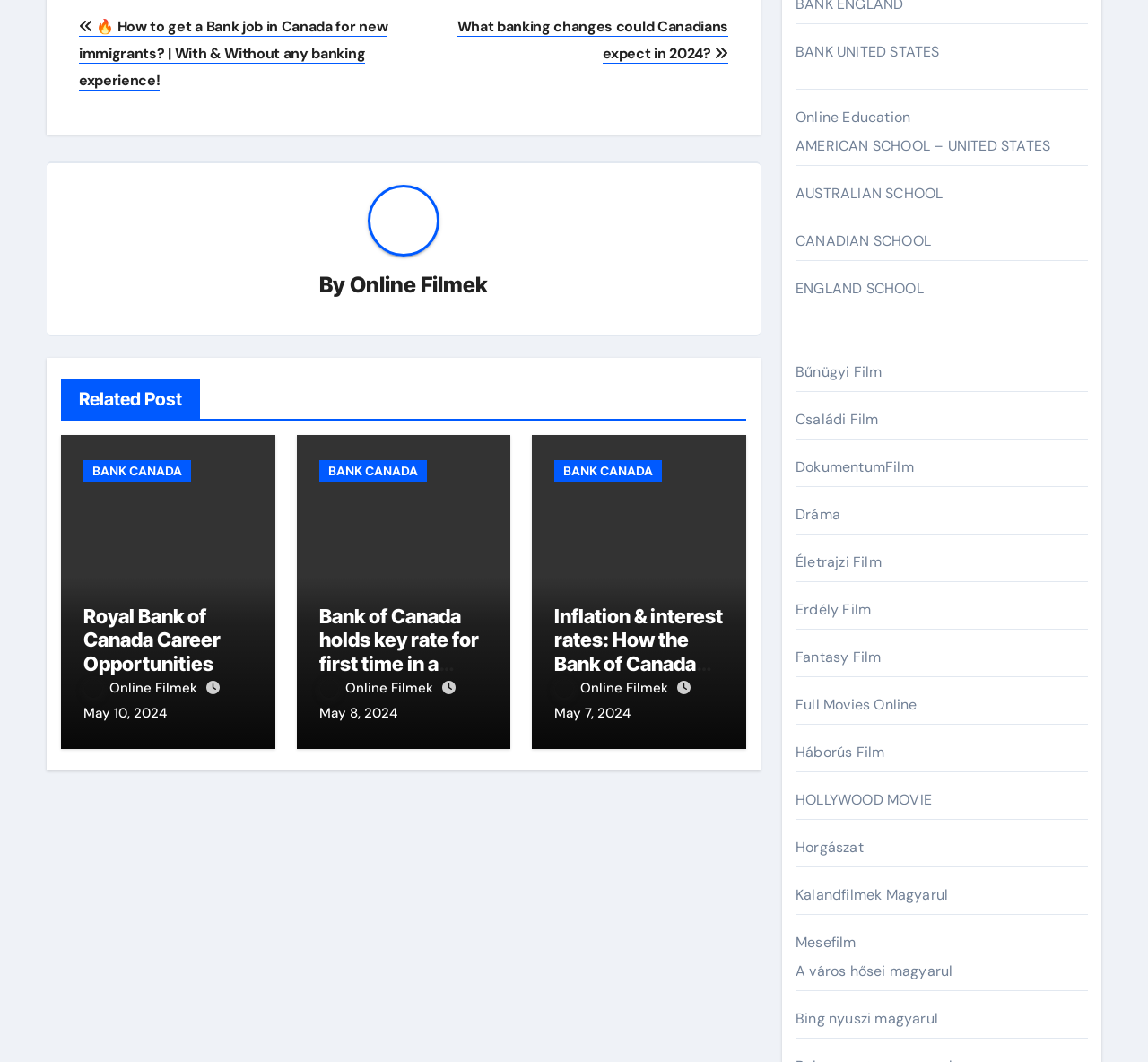Extract the bounding box of the UI element described as: "A város hősei magyarul".

[0.693, 0.905, 0.83, 0.923]